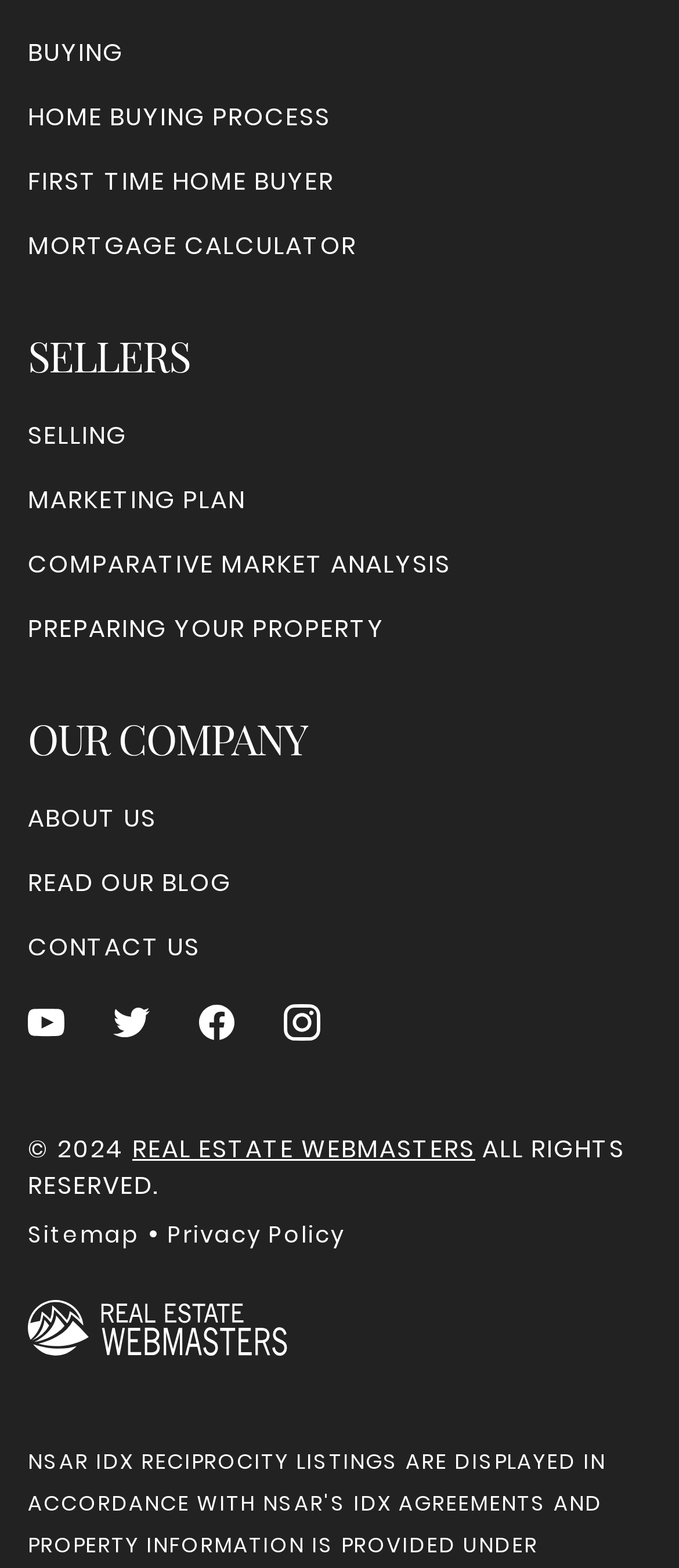Please identify the coordinates of the bounding box that should be clicked to fulfill this instruction: "Follow us on Youtube".

[0.041, 0.64, 0.095, 0.664]